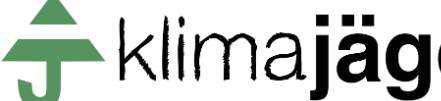What does the logo convey?
From the image, respond using a single word or phrase.

Authority and commitment